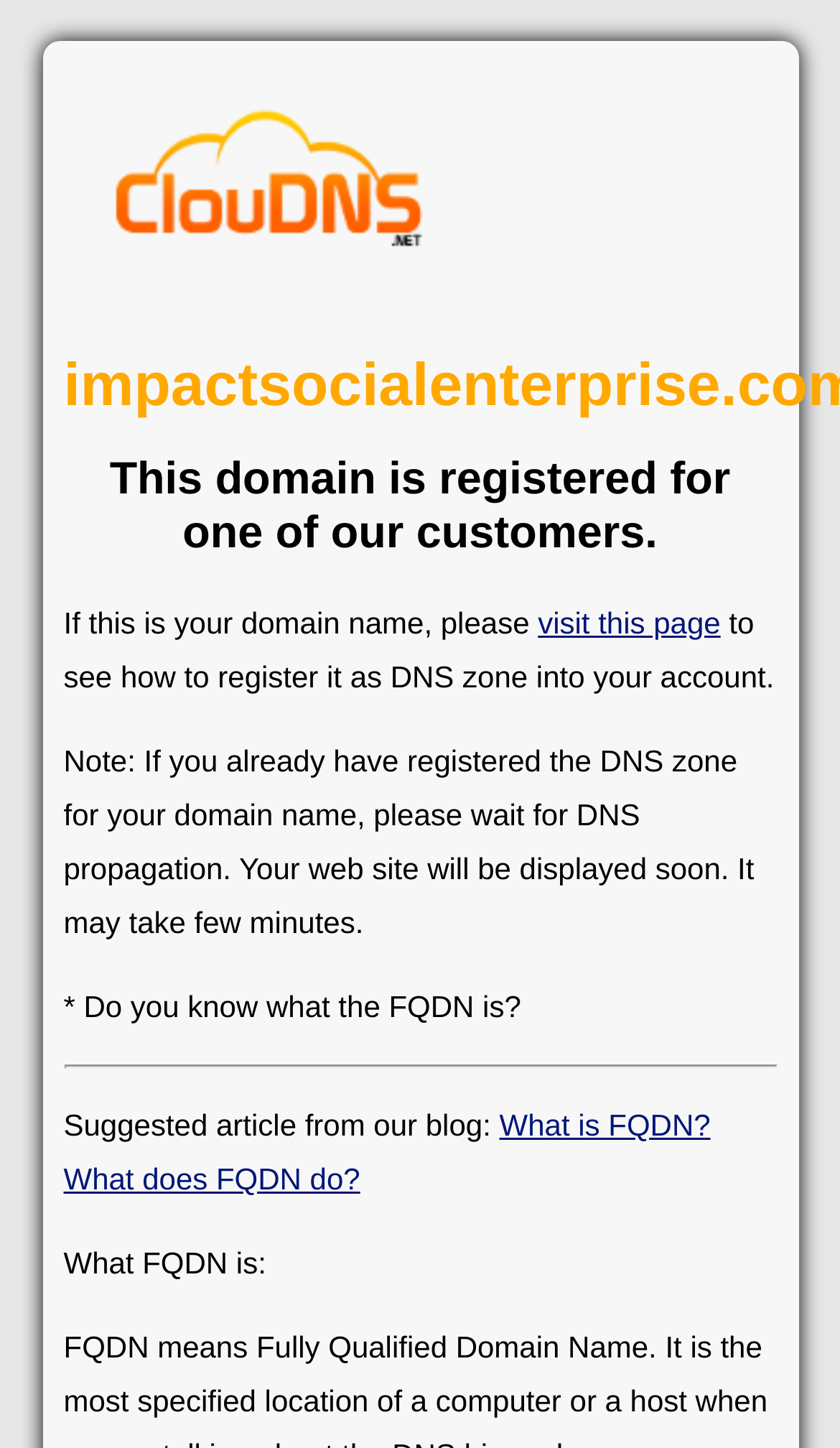Analyze the image and provide a detailed answer to the question: What is FQDN?

The webpage does not provide a direct answer to what FQDN is, but it suggests reading an article from the blog to learn more about it. The webpage only asks the question '* Do you know what the FQDN is?' but does not provide an answer.